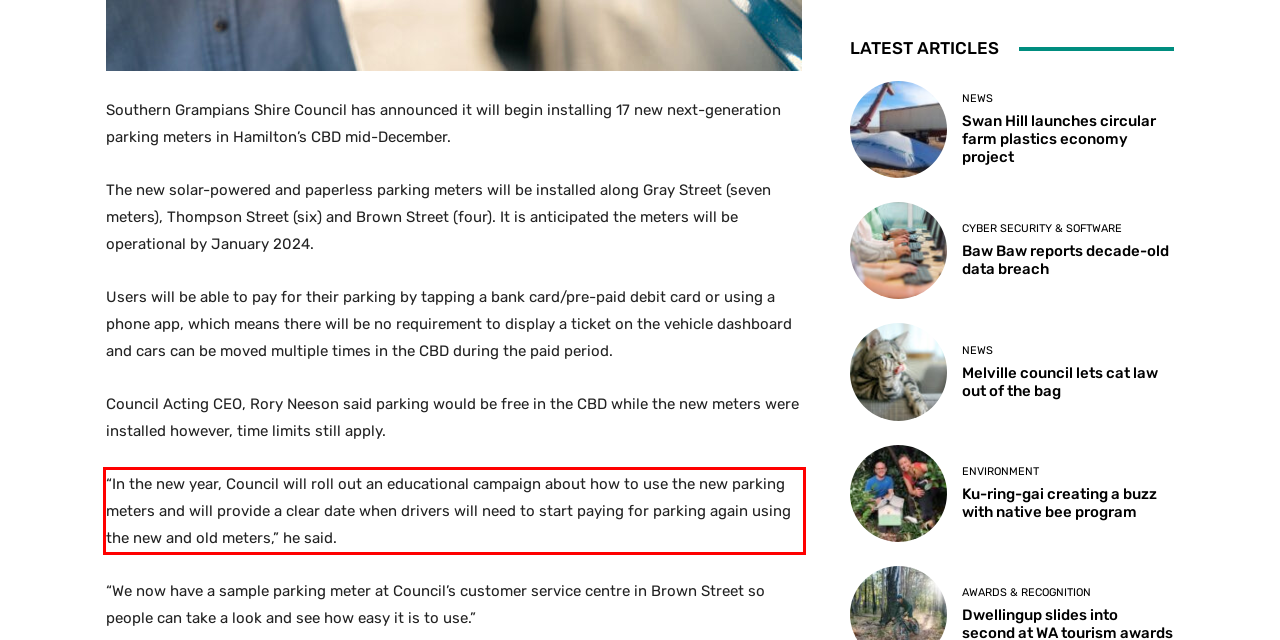Identify the text inside the red bounding box on the provided webpage screenshot by performing OCR.

“In the new year, Council will roll out an educational campaign about how to use the new parking meters and will provide a clear date when drivers will need to start paying for parking again using the new and old meters,” he said.